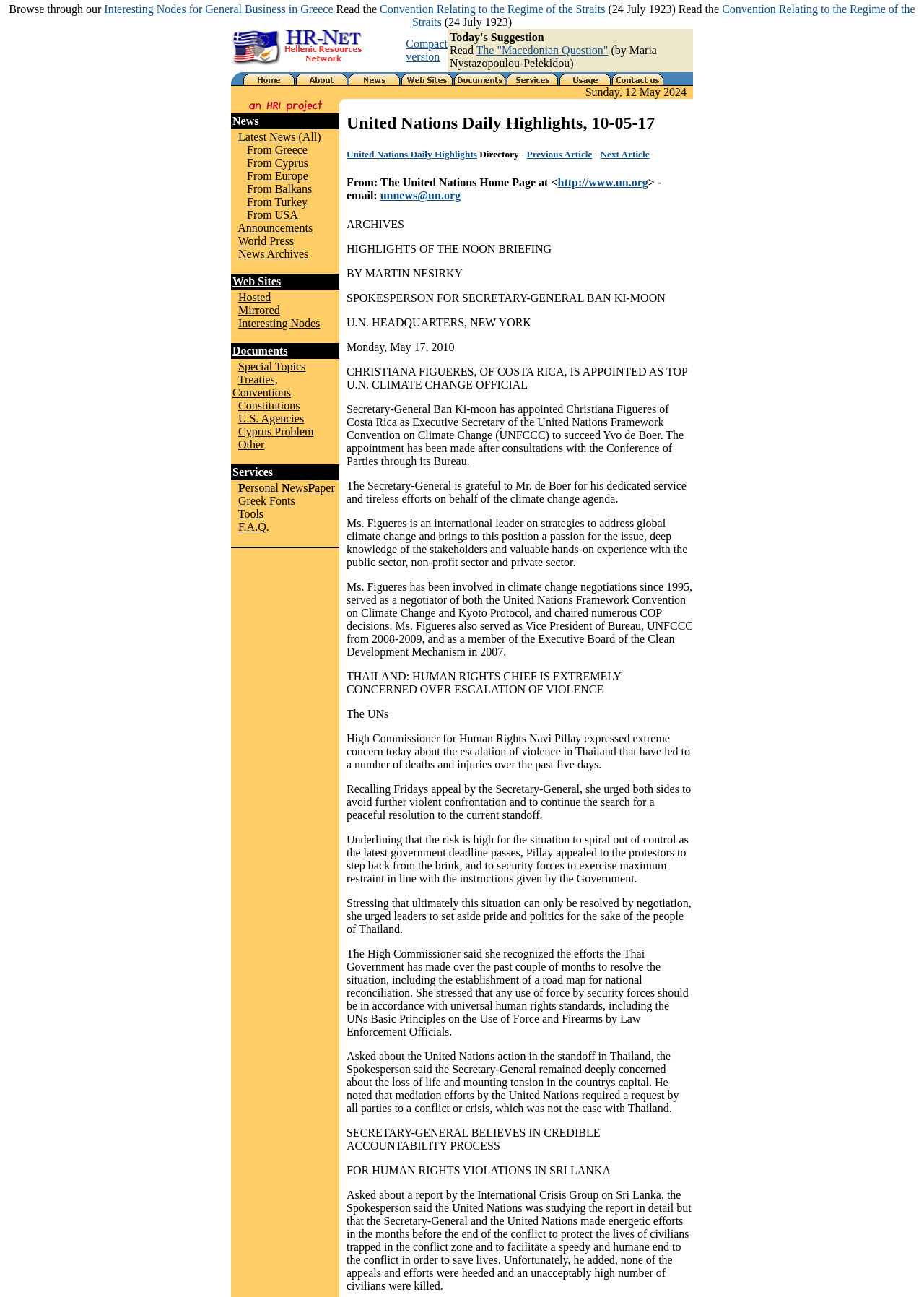Provide the bounding box coordinates for the specified HTML element described in this description: "United Nations Daily Highlights". The coordinates should be four float numbers ranging from 0 to 1, in the format [left, top, right, bottom].

[0.375, 0.115, 0.516, 0.123]